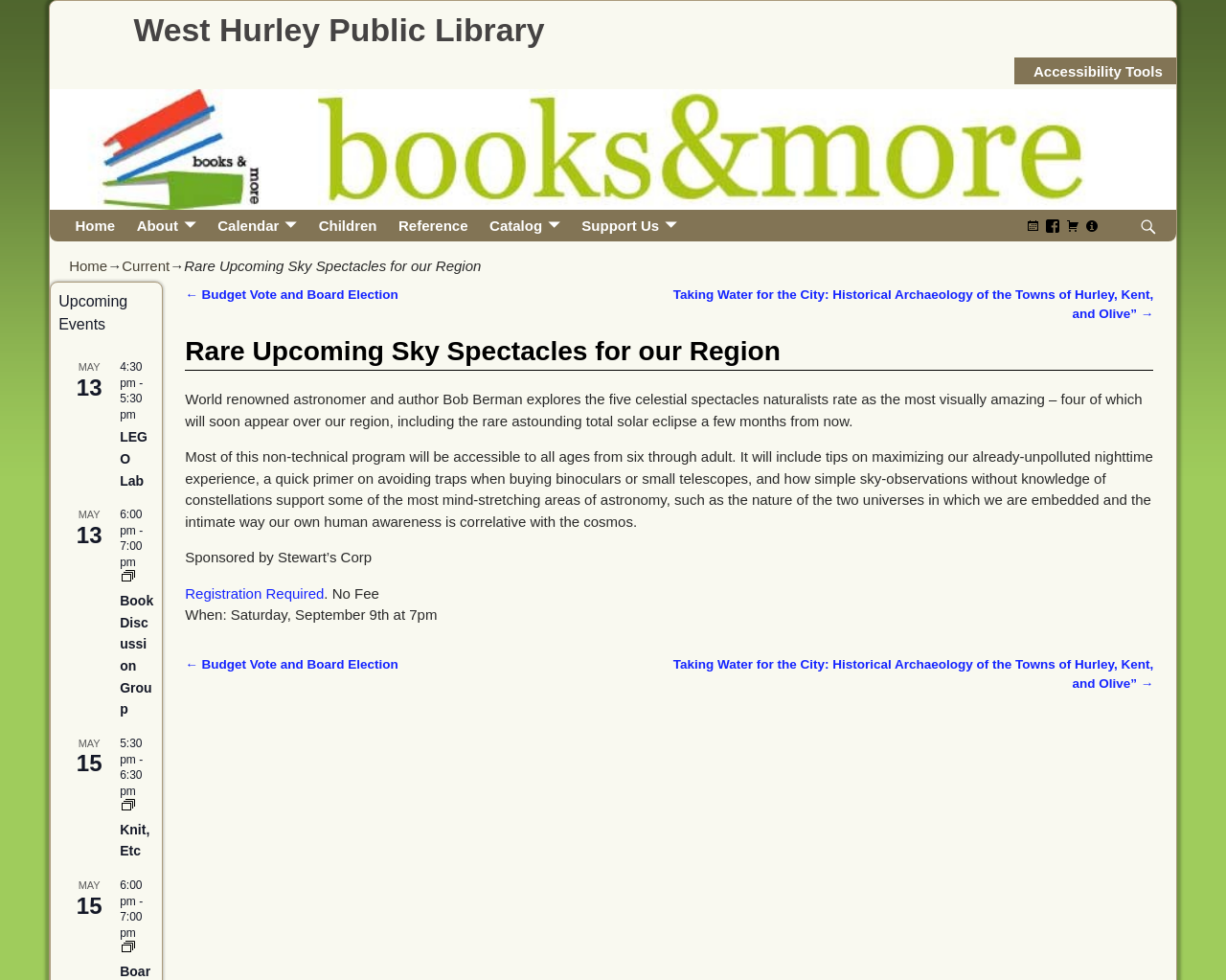What is the text of the webpage's headline?

West Hurley Public Library